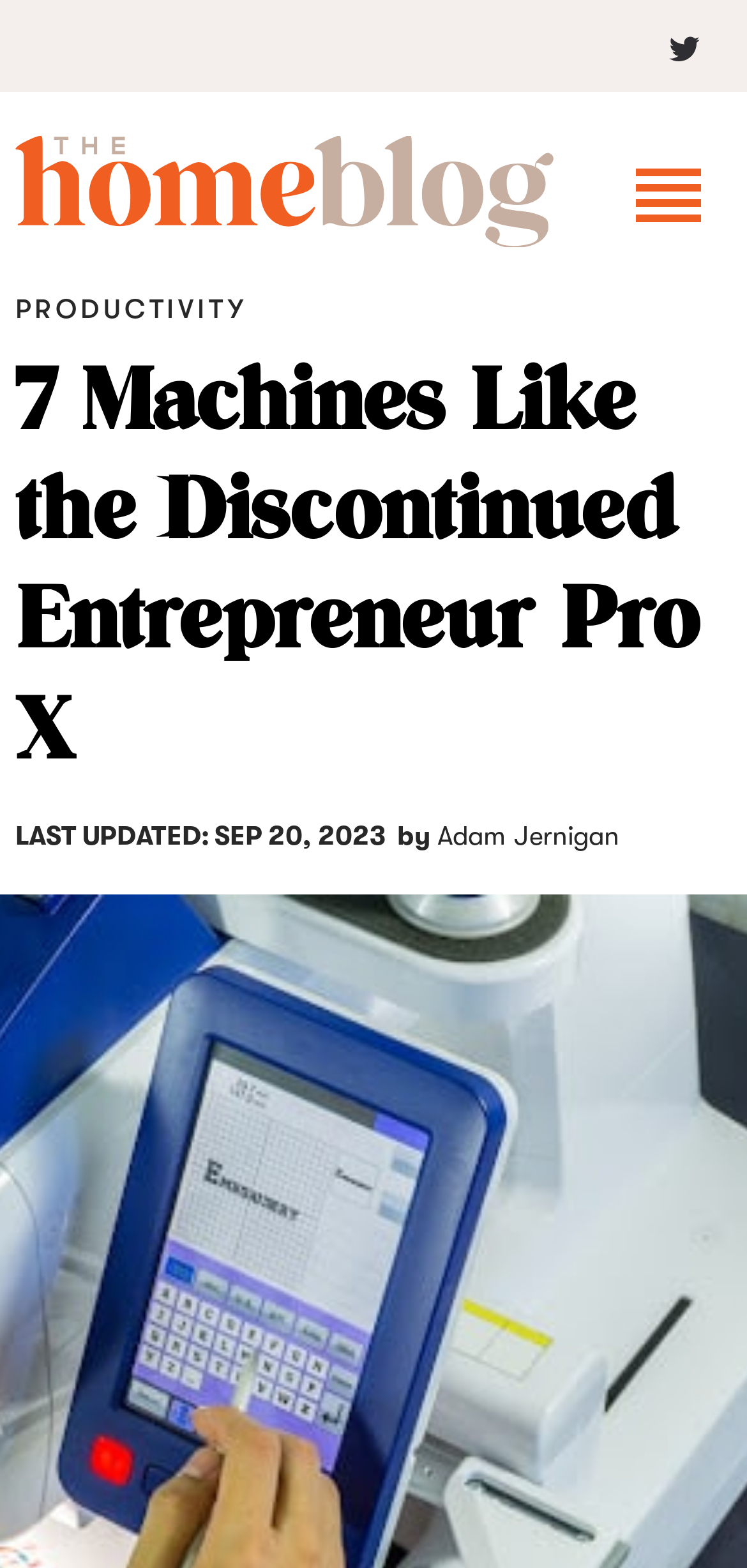Describe the webpage in detail, including text, images, and layout.

The webpage is about finding alternative machines to the discontinued Entrepreneur Pro X. At the top right corner, there is a Twitter link and its corresponding image. On the top left, there is a link to "The Home Blog Logo" accompanied by its image. 

Below the logo, there is a button with a dropdown menu containing a link to "PRODUCTIVITY". 

The main content of the webpage is headed by a title "7 Machines Like the Discontinued Entrepreneur Pro X", which spans almost the entire width of the page. 

Underneath the title, there is a text indicating the last update date, "SEP 20, 2023", followed by the author's name, "Adam Jernigan", which is a clickable link.